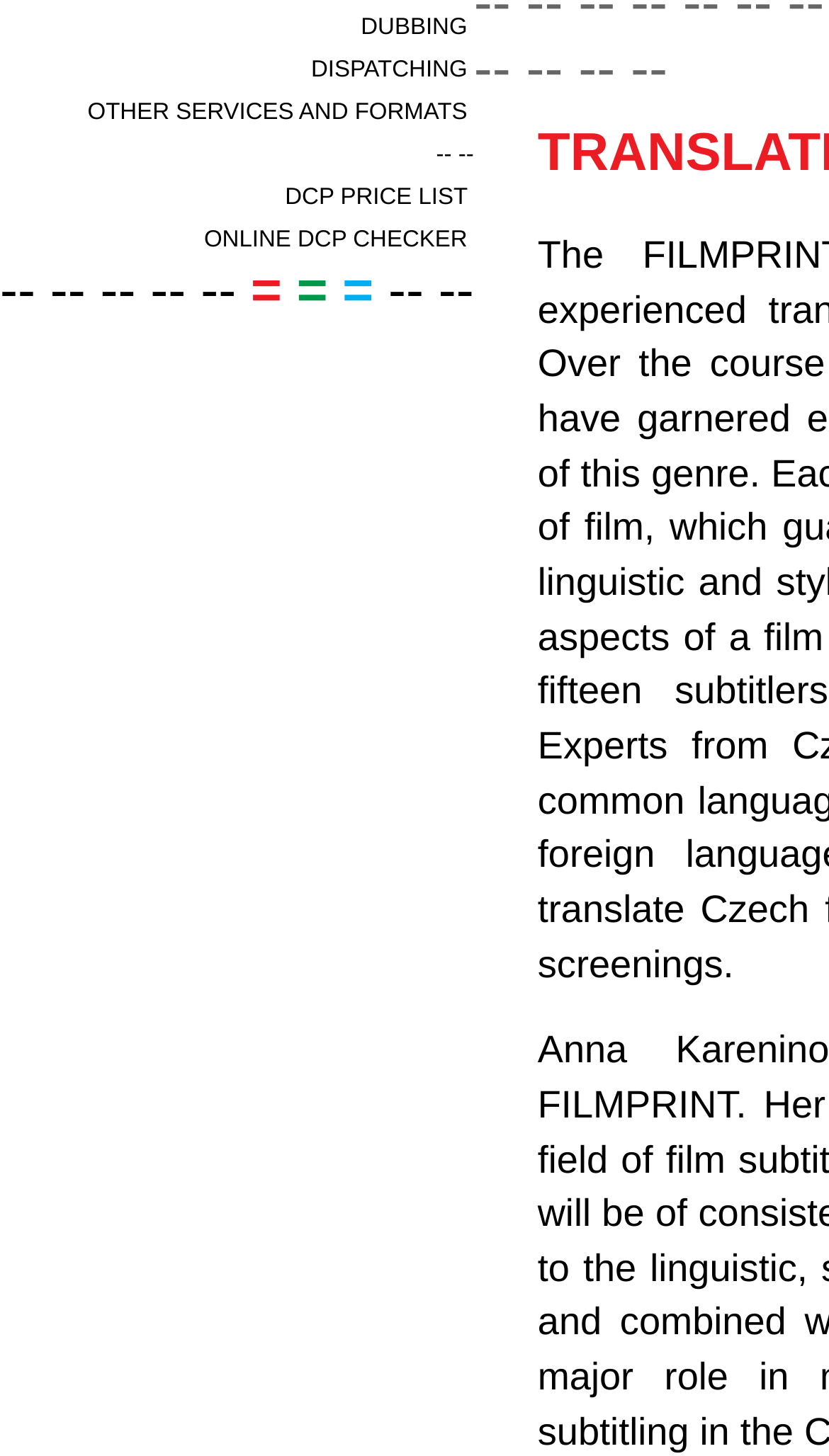Locate the bounding box for the described UI element: "DCP PRICE LIST". Ensure the coordinates are four float numbers between 0 and 1, formatted as [left, top, right, bottom].

[0.336, 0.127, 0.572, 0.144]